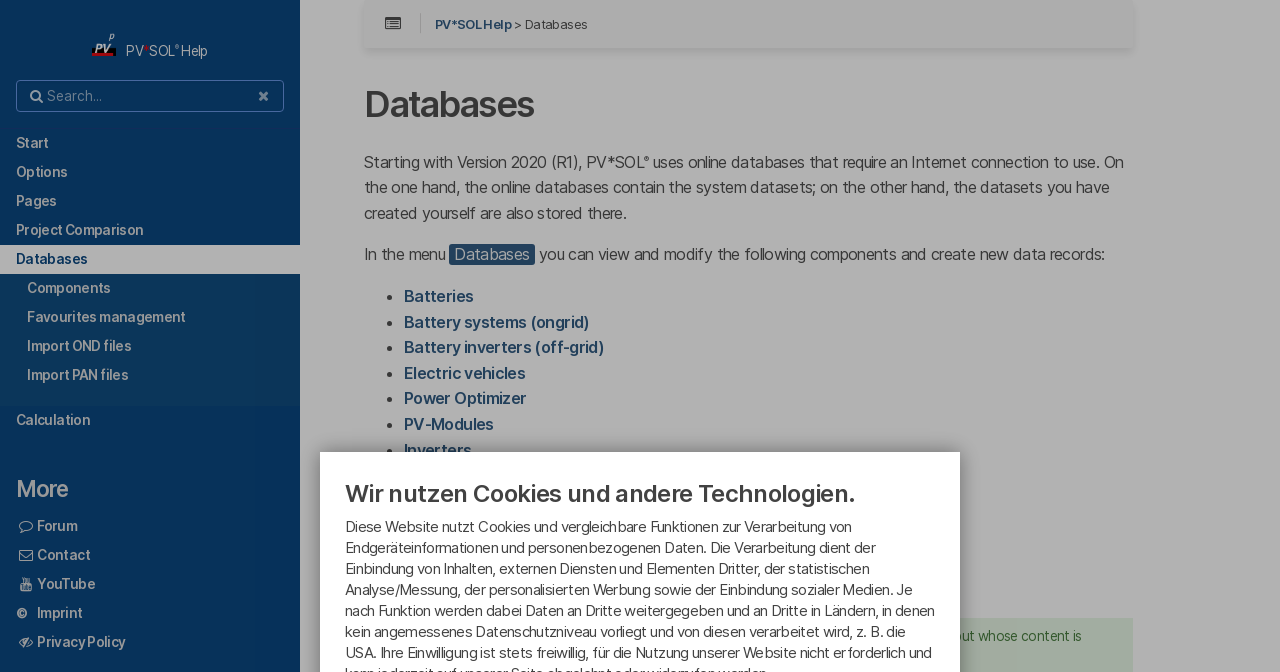Please locate the bounding box coordinates of the element that should be clicked to complete the given instruction: "Click on the 'Start' button".

[0.012, 0.192, 0.222, 0.235]